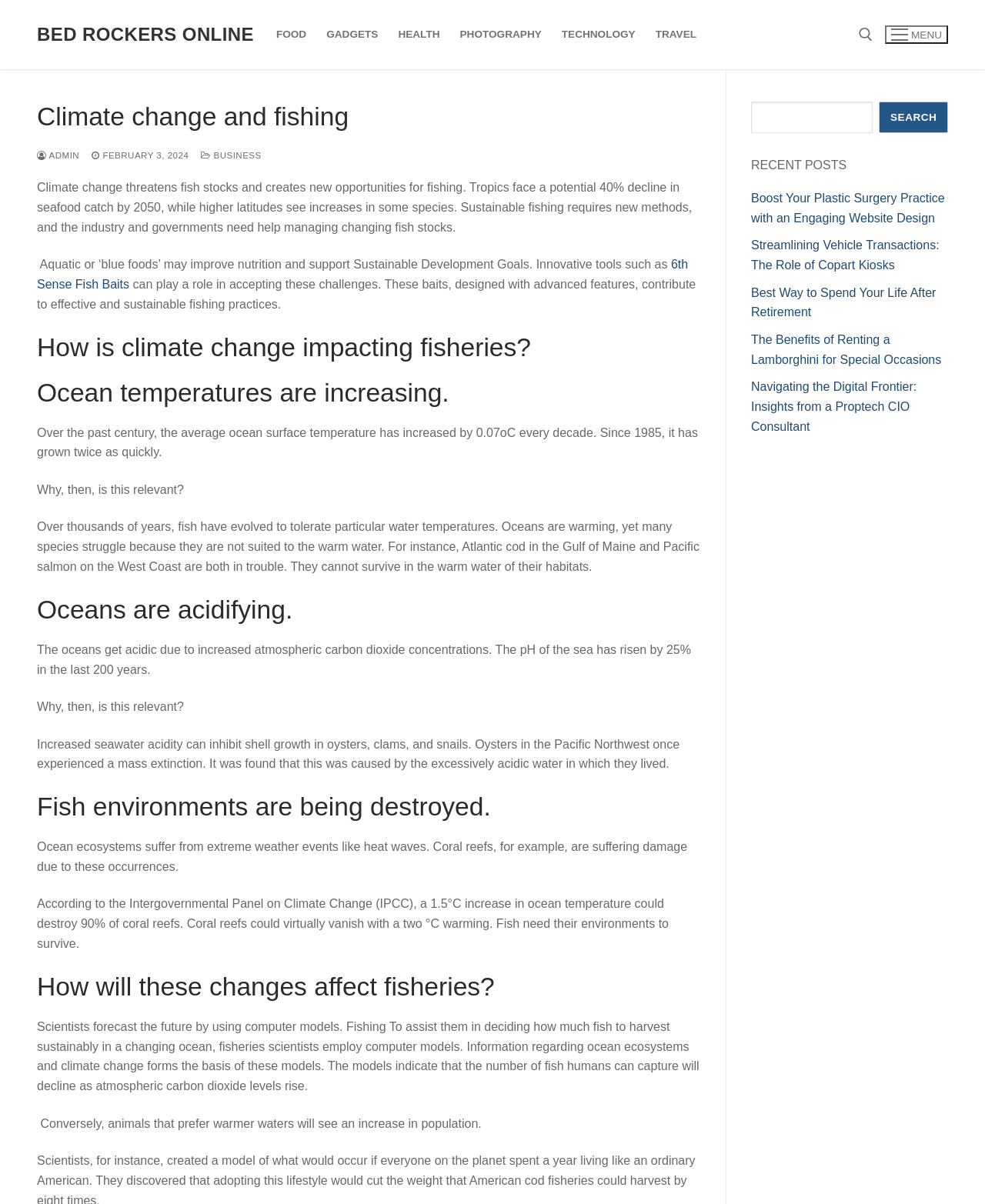Please find the main title text of this webpage.

Climate change and fishing